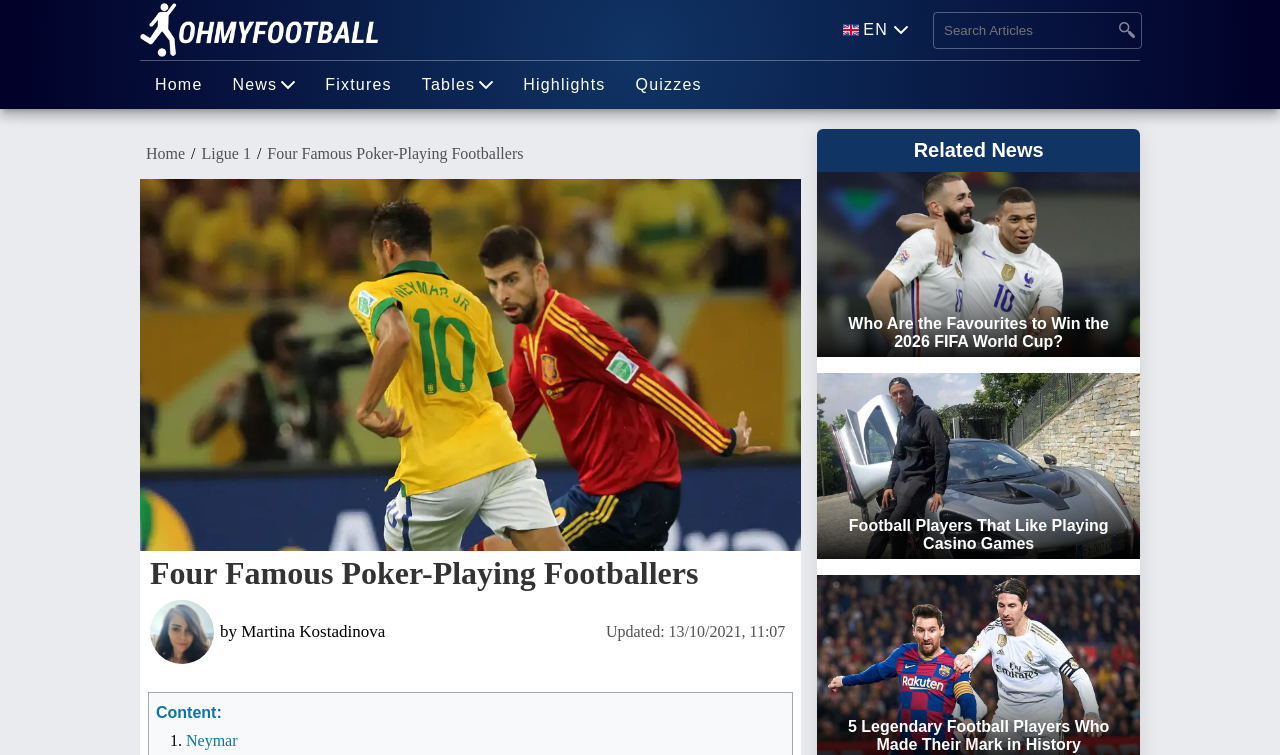Carefully examine the image and provide an in-depth answer to the question: What is the logo of the website?

The logo of the website is located at the top left corner of the webpage, and it is an image with the text 'Oh My Football' written on it.